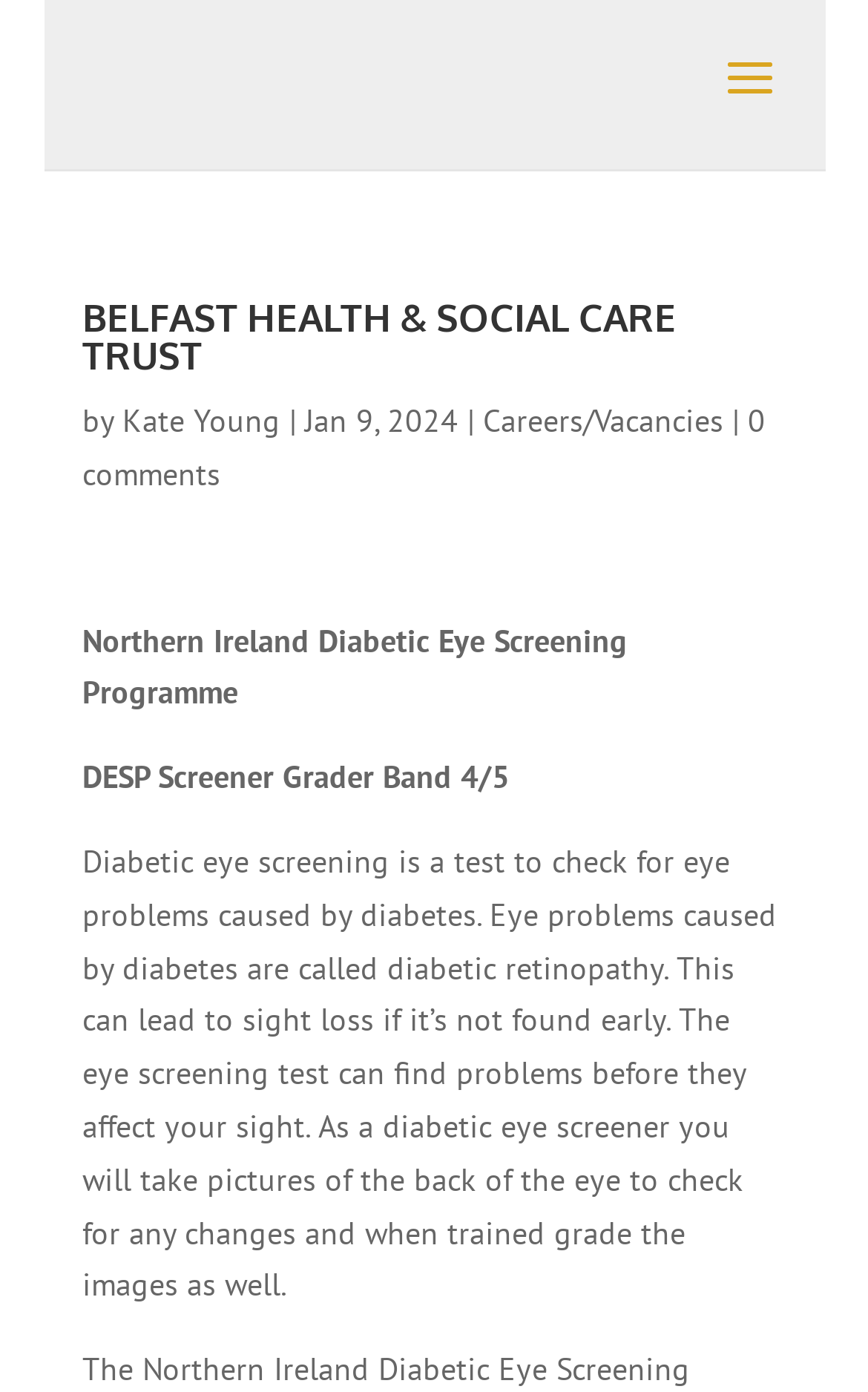When was the article published?
From the screenshot, provide a brief answer in one word or phrase.

Jan 9, 2024